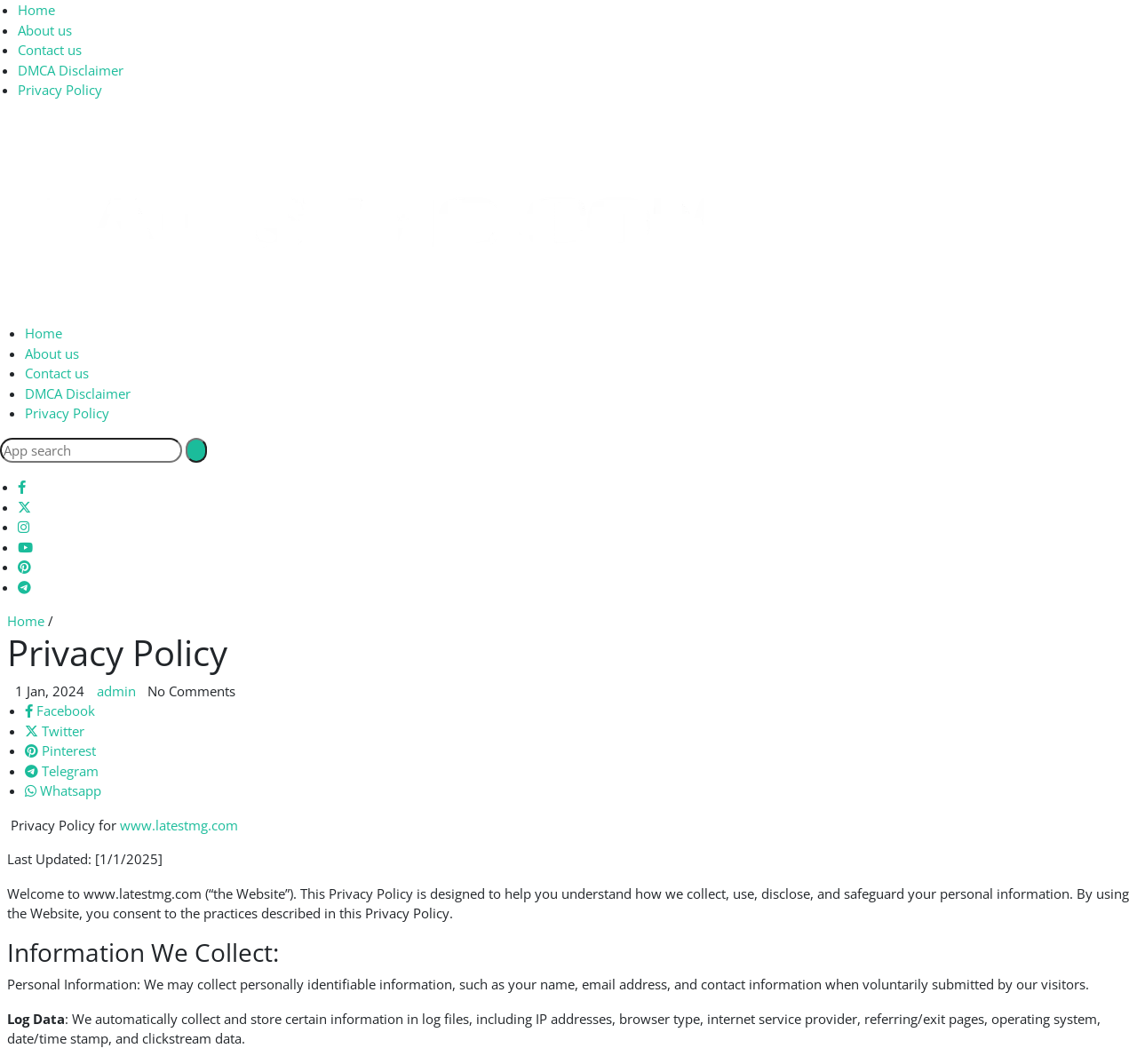Please determine the bounding box coordinates of the element to click on in order to accomplish the following task: "Search for something". Ensure the coordinates are four float numbers ranging from 0 to 1, i.e., [left, top, right, bottom].

[0.0, 0.411, 0.16, 0.435]